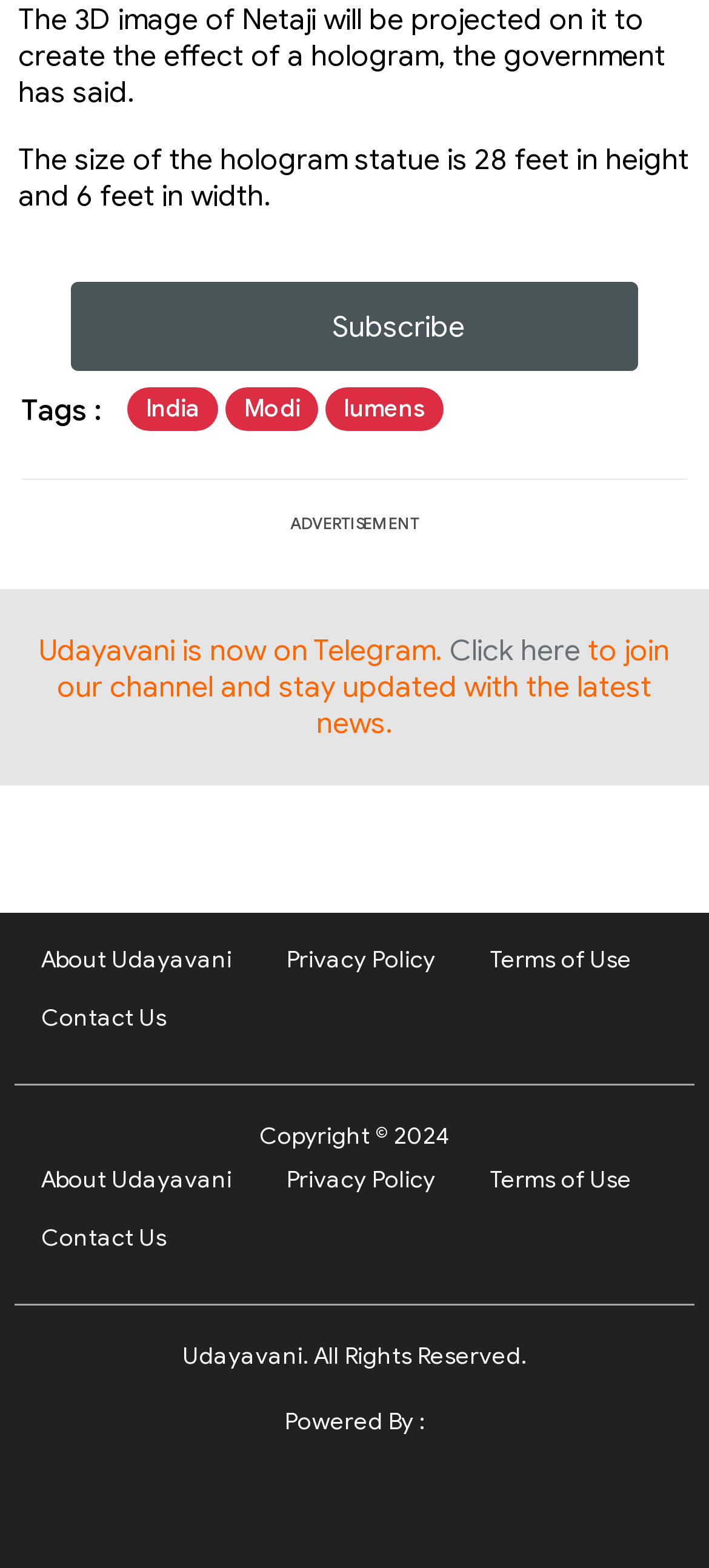What is the name of the news channel?
Based on the image, please offer an in-depth response to the question.

The name of the news channel can be found in the StaticText element at the bottom of the page, which states 'Udayavani. All Rights Reserved.'